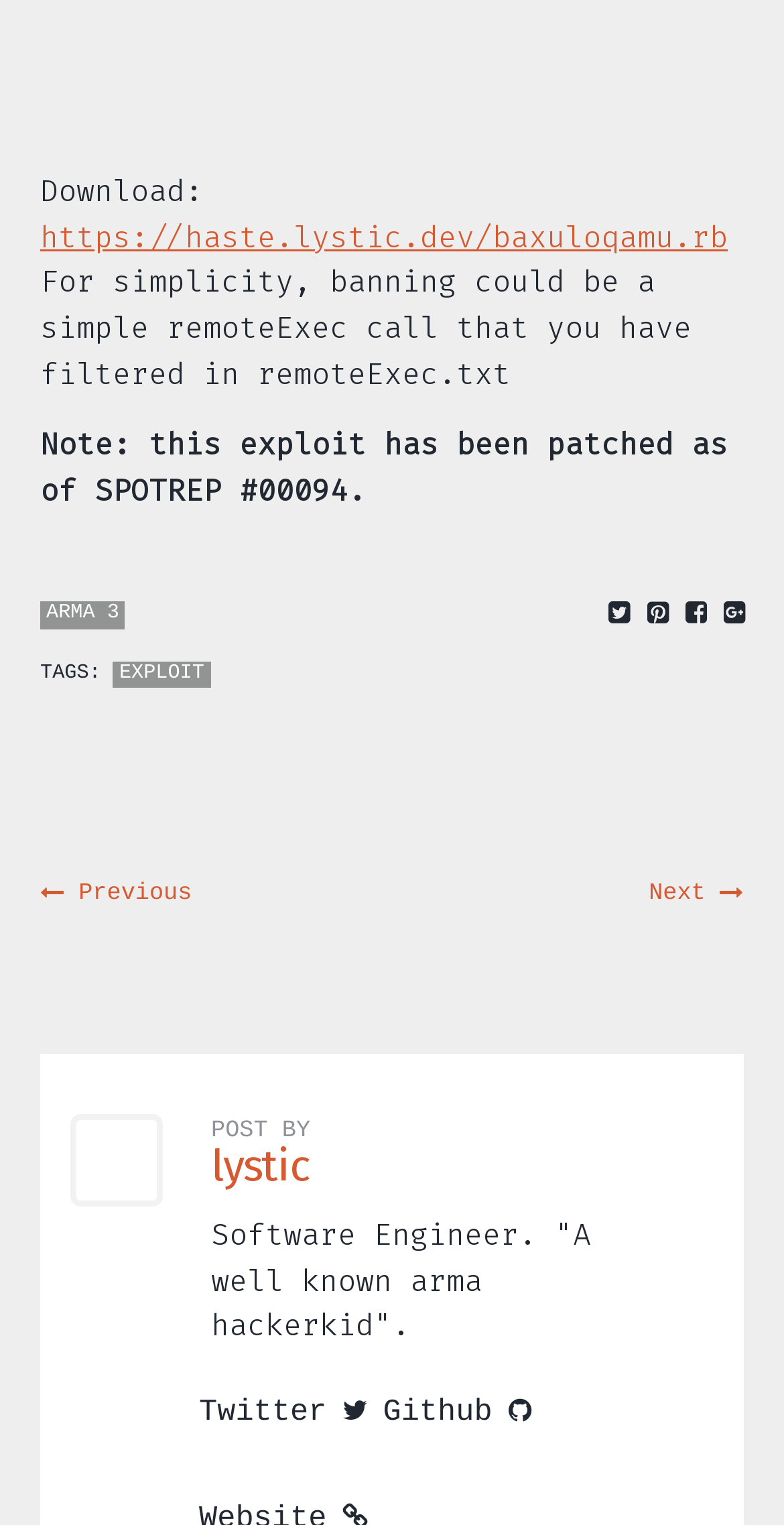Provide the bounding box coordinates of the UI element that matches the description: "Pinterest".

[0.825, 0.395, 0.854, 0.413]